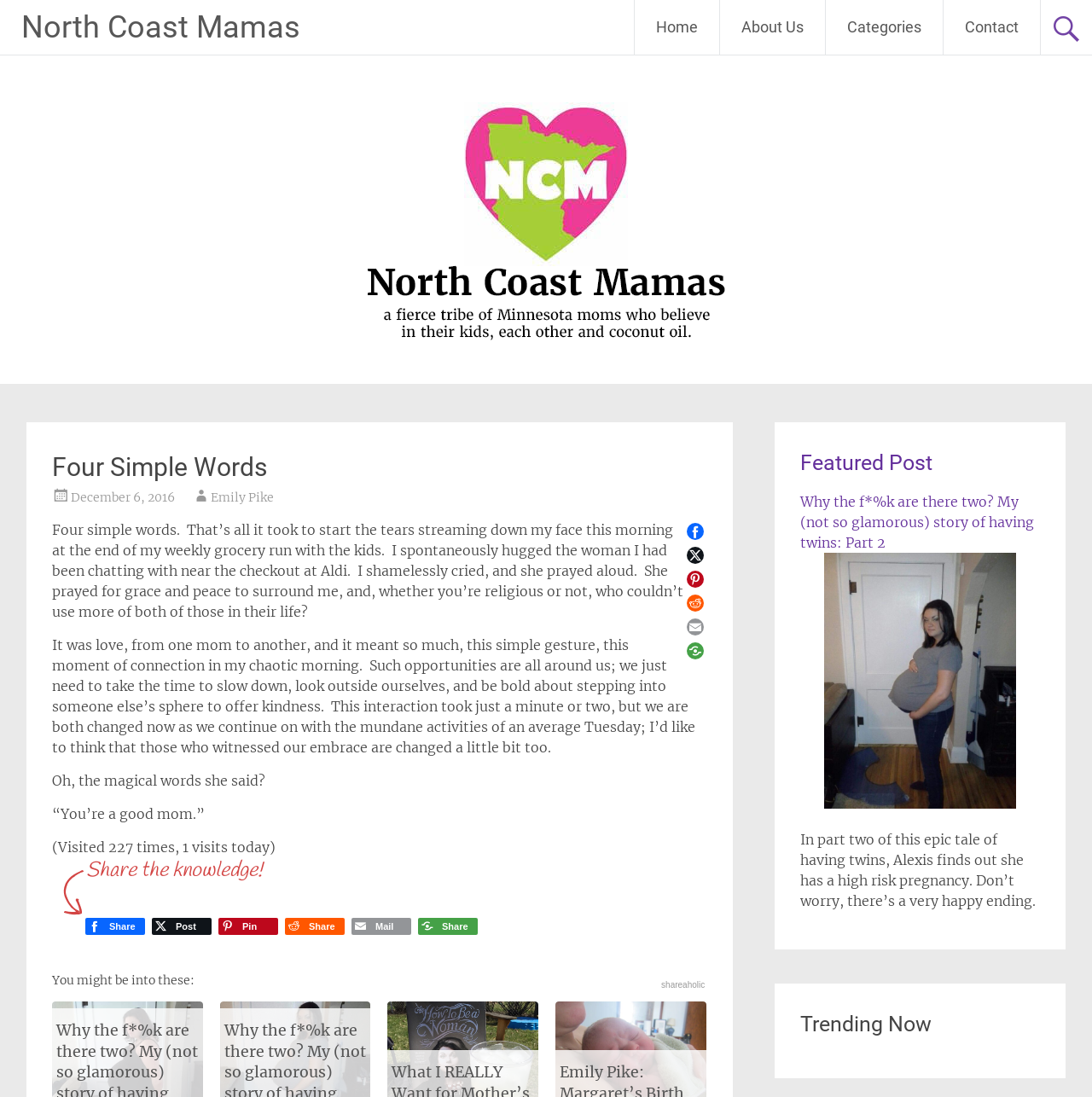Use a single word or phrase to answer the question: What is the content of the post about?

A random act of kindness in Aldi